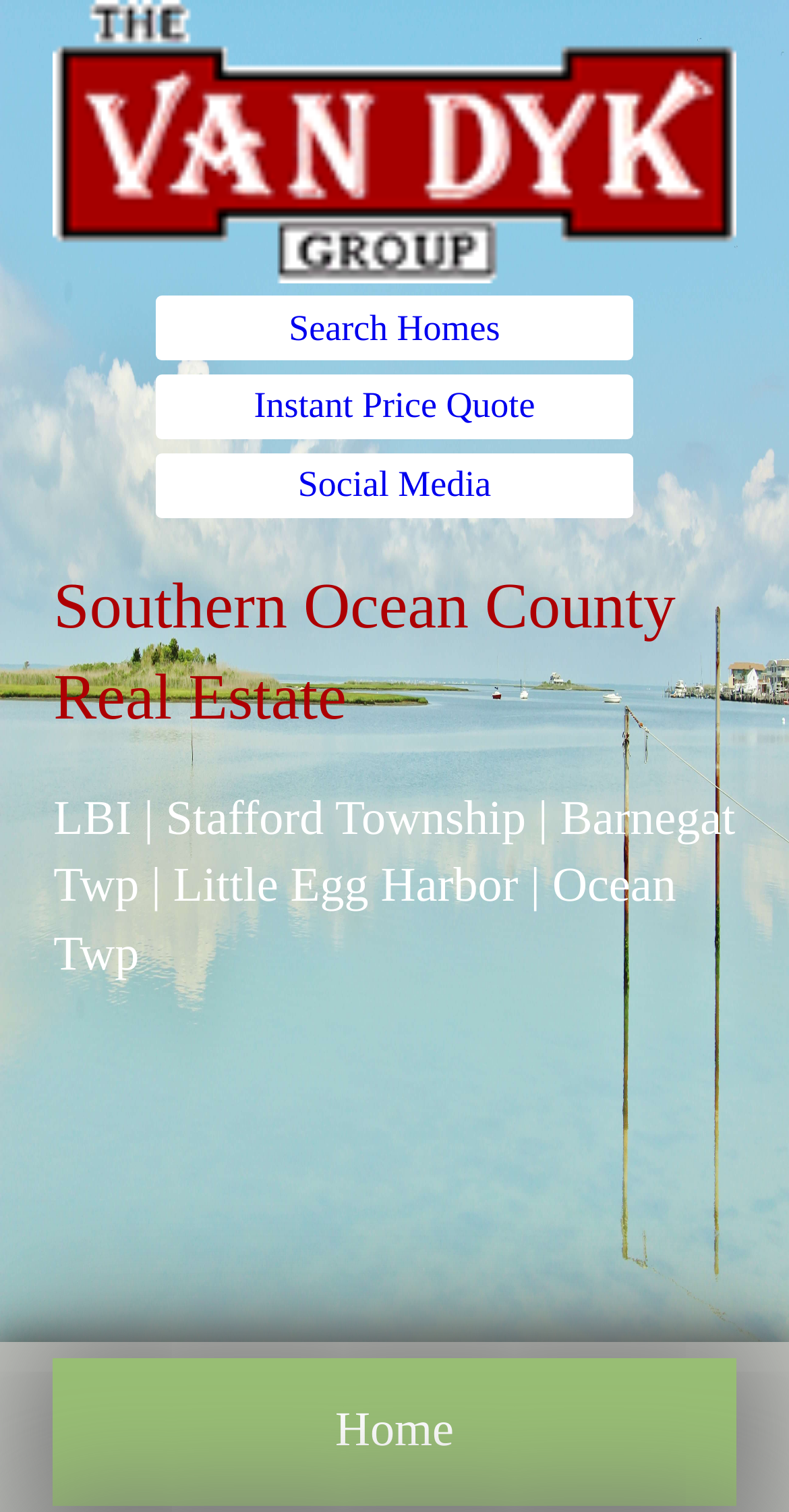Using the element description: "Home", determine the bounding box coordinates. The coordinates should be in the format [left, top, right, bottom], with values between 0 and 1.

[0.425, 0.929, 0.575, 0.963]